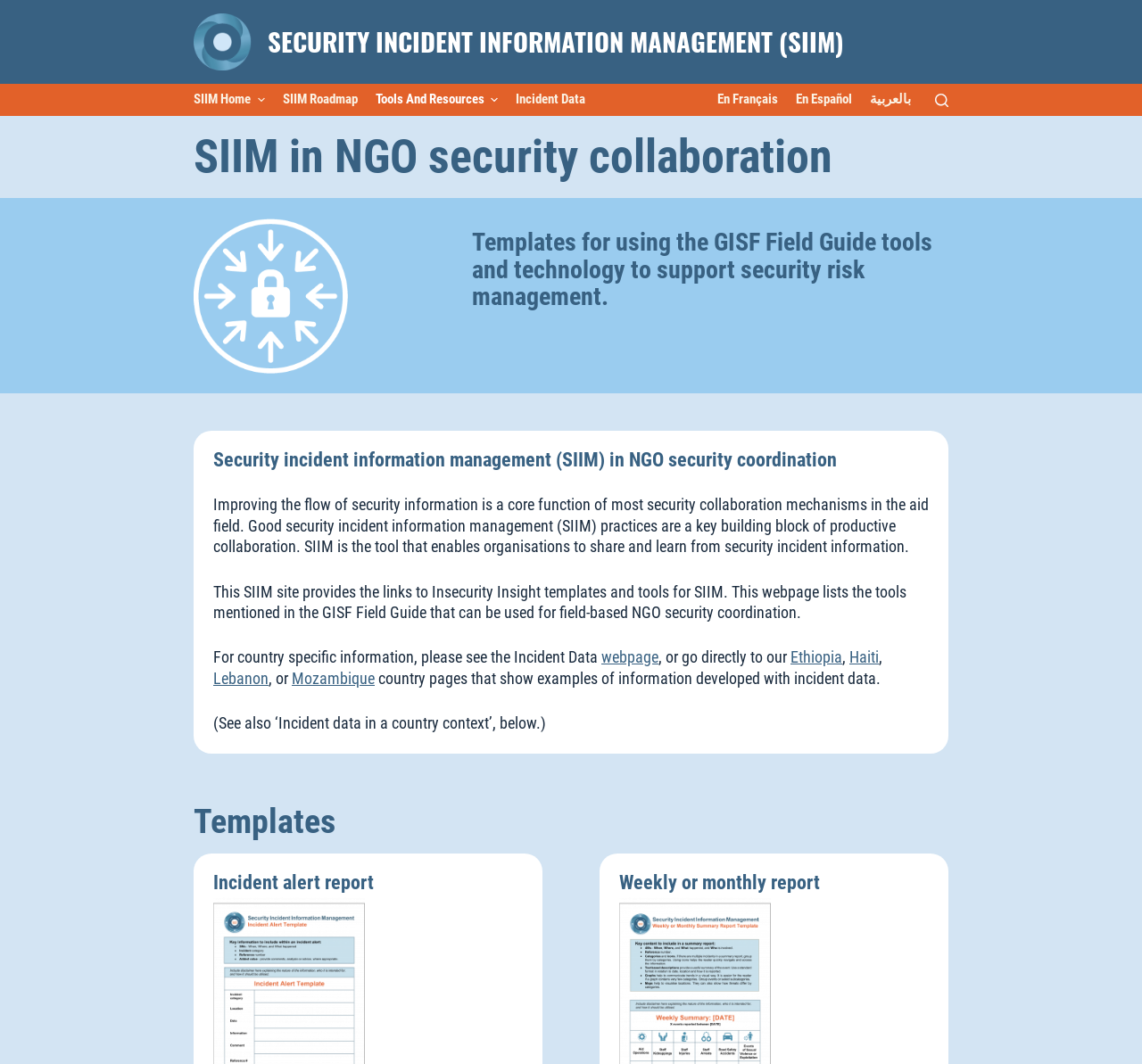What languages are available on this webpage?
Based on the screenshot, provide your answer in one word or phrase.

English, French, Spanish, Arabic